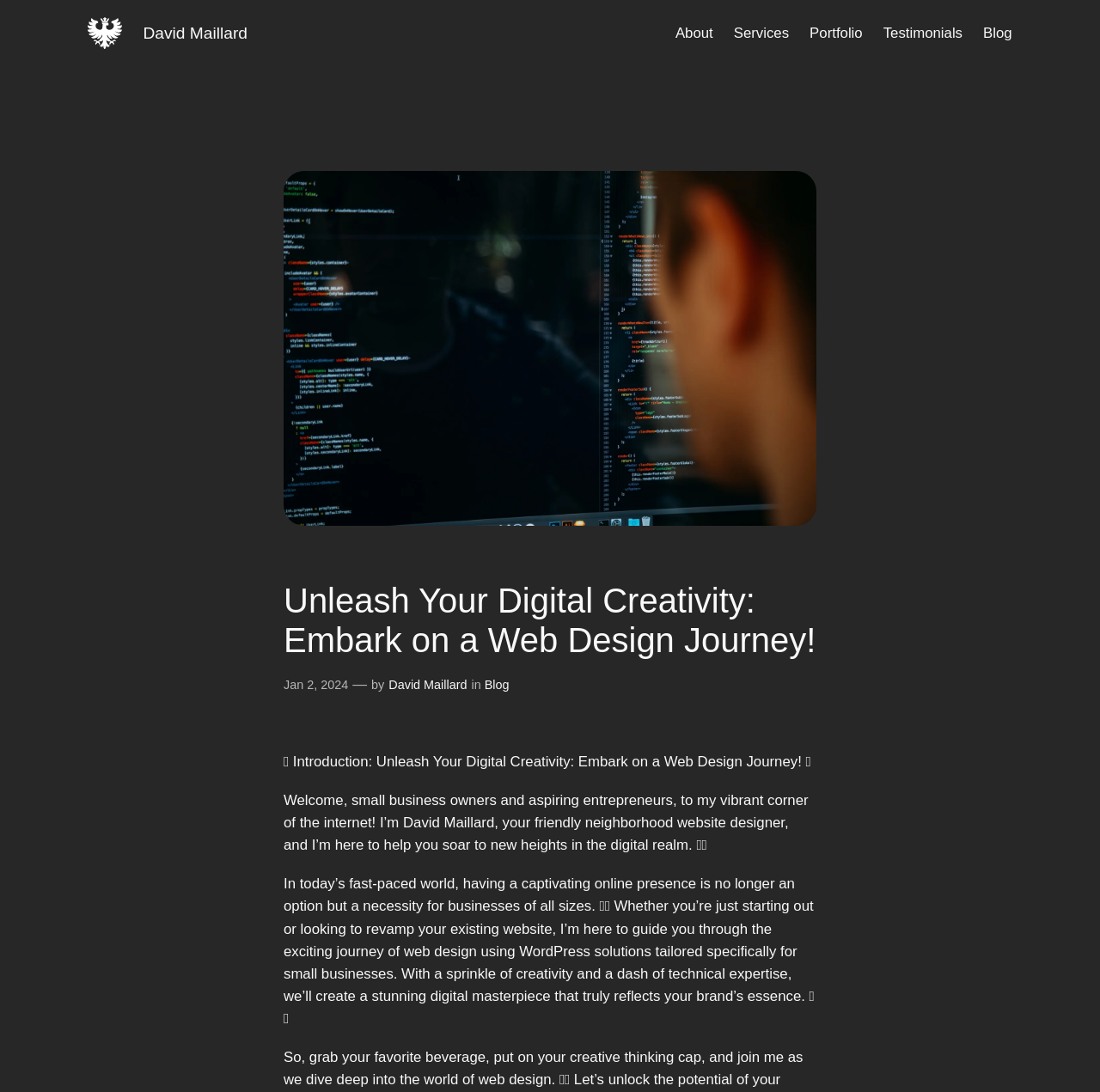Locate the bounding box coordinates of the area you need to click to fulfill this instruction: 'Visit the 'Portfolio' page'. The coordinates must be in the form of four float numbers ranging from 0 to 1: [left, top, right, bottom].

[0.736, 0.02, 0.784, 0.041]